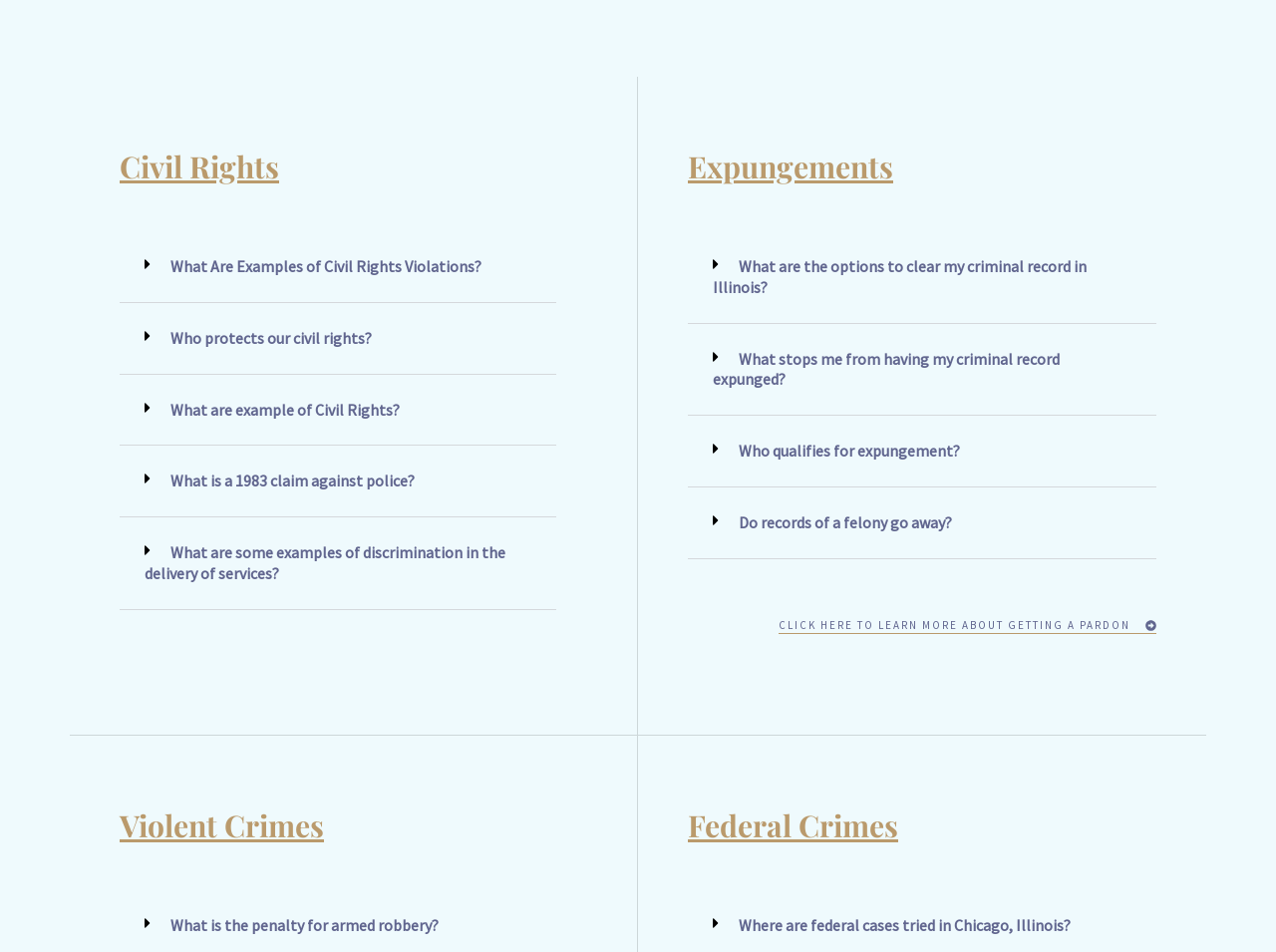Respond to the question below with a single word or phrase:
What is the main topic of the first section?

Civil Rights